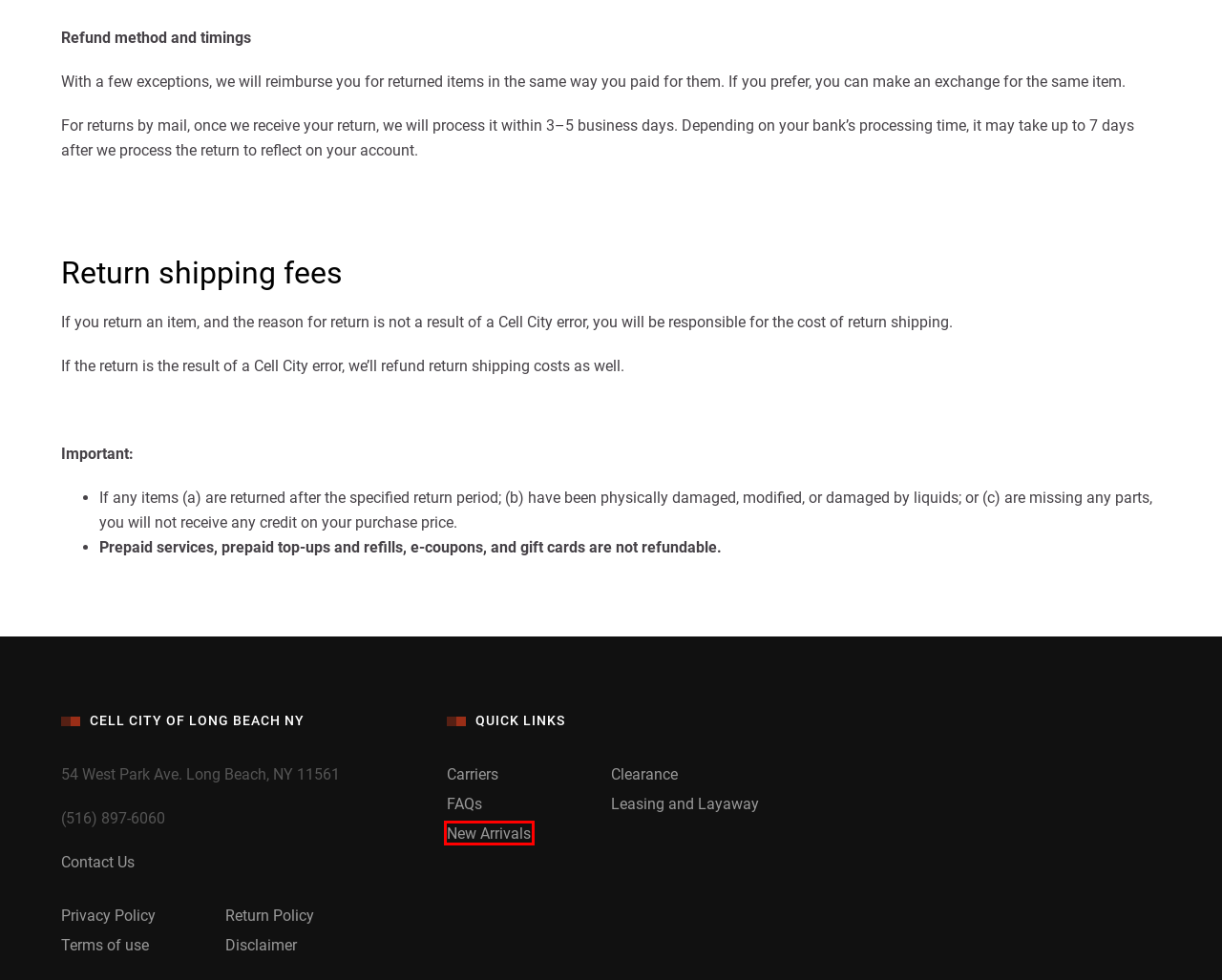You have a screenshot of a webpage with a red rectangle bounding box around a UI element. Choose the best description that matches the new page after clicking the element within the bounding box. The candidate descriptions are:
A. Disclaimer
B. Leasing and Layaway
C. carriers
D. FAQs
E. Terms of use
F. Privacy Policy
G. New Arrivals
H. Contact Us

G